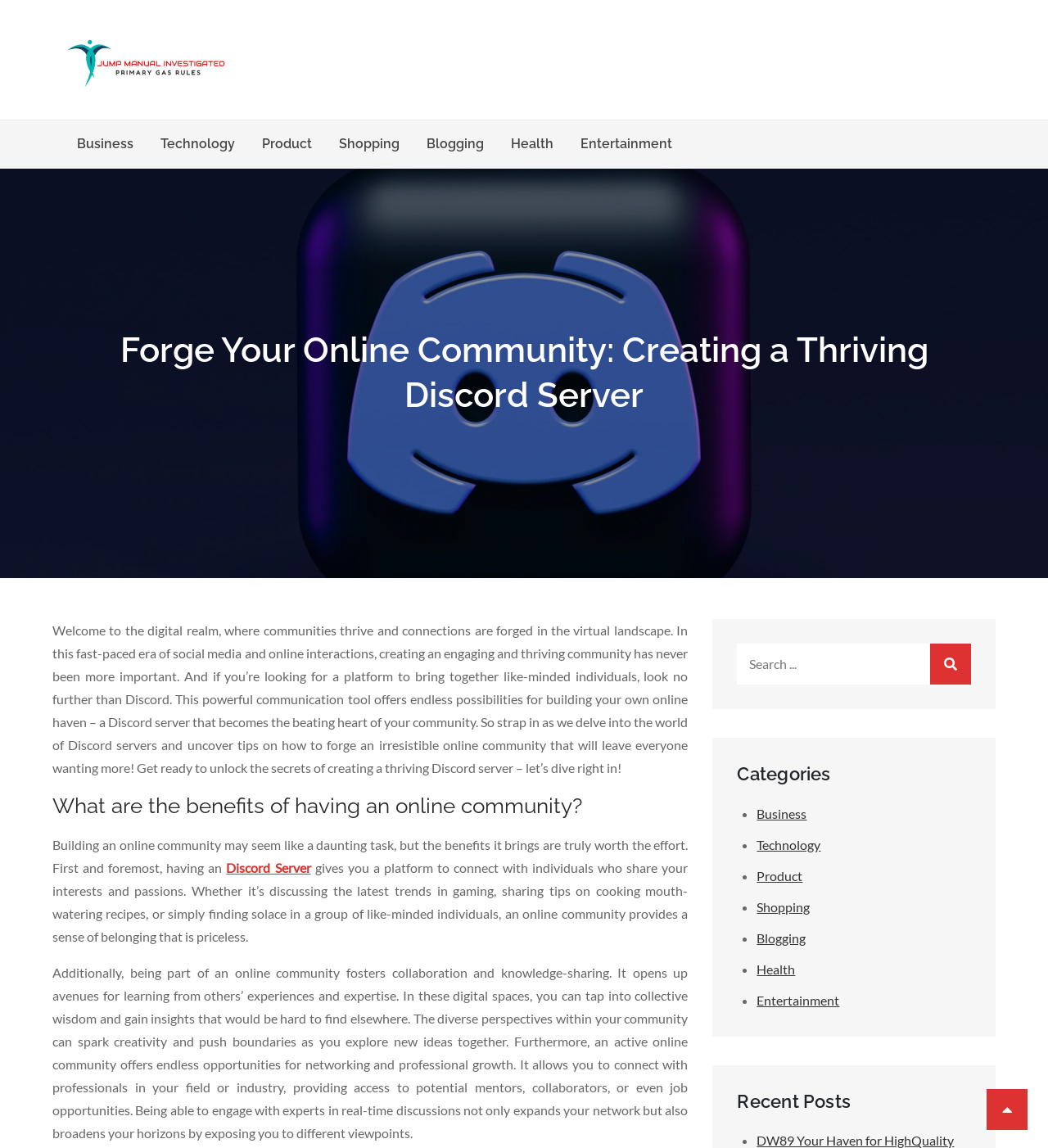Generate a comprehensive caption for the webpage you are viewing.

This webpage is about creating a thriving online community, specifically on Discord servers. At the top, there is a logo and a link to "Jump Manual Investigated" on the left, and a heading with the same text on the right. Below this, there is a navigation menu with links to various categories, including Business, Technology, Product, Shopping, Blogging, Health, and Entertainment.

The main content of the page is a long article about building an online community on Discord. The article is divided into sections, with headings and paragraphs of text. The first section introduces the importance of online communities and how they can provide a sense of belonging, facilitate collaboration and knowledge-sharing, and offer opportunities for networking and professional growth.

The article continues with a section on the benefits of having an online community, including connecting with like-minded individuals, learning from others, and gaining access to potential mentors and job opportunities. The text is accompanied by a search bar and a button on the right side of the page.

Below the article, there are categories listed in a bullet-point format, with links to Business, Technology, Product, Shopping, Blogging, Health, and Entertainment. Finally, there is a section titled "Recent Posts" at the bottom of the page.